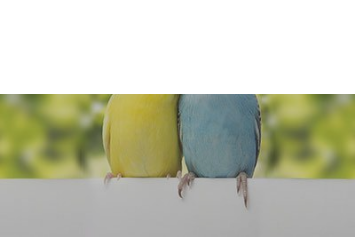Please analyze the image and give a detailed answer to the question:
What is the nature of the budgies depicted in the image?

The image showcases the budgies sitting side by side, exuding a sense of companionship and affection, which symbolizes their playful and sociable nature, making it a fitting representation for a section on the 'Budgie' within the context of pet bird breeds.